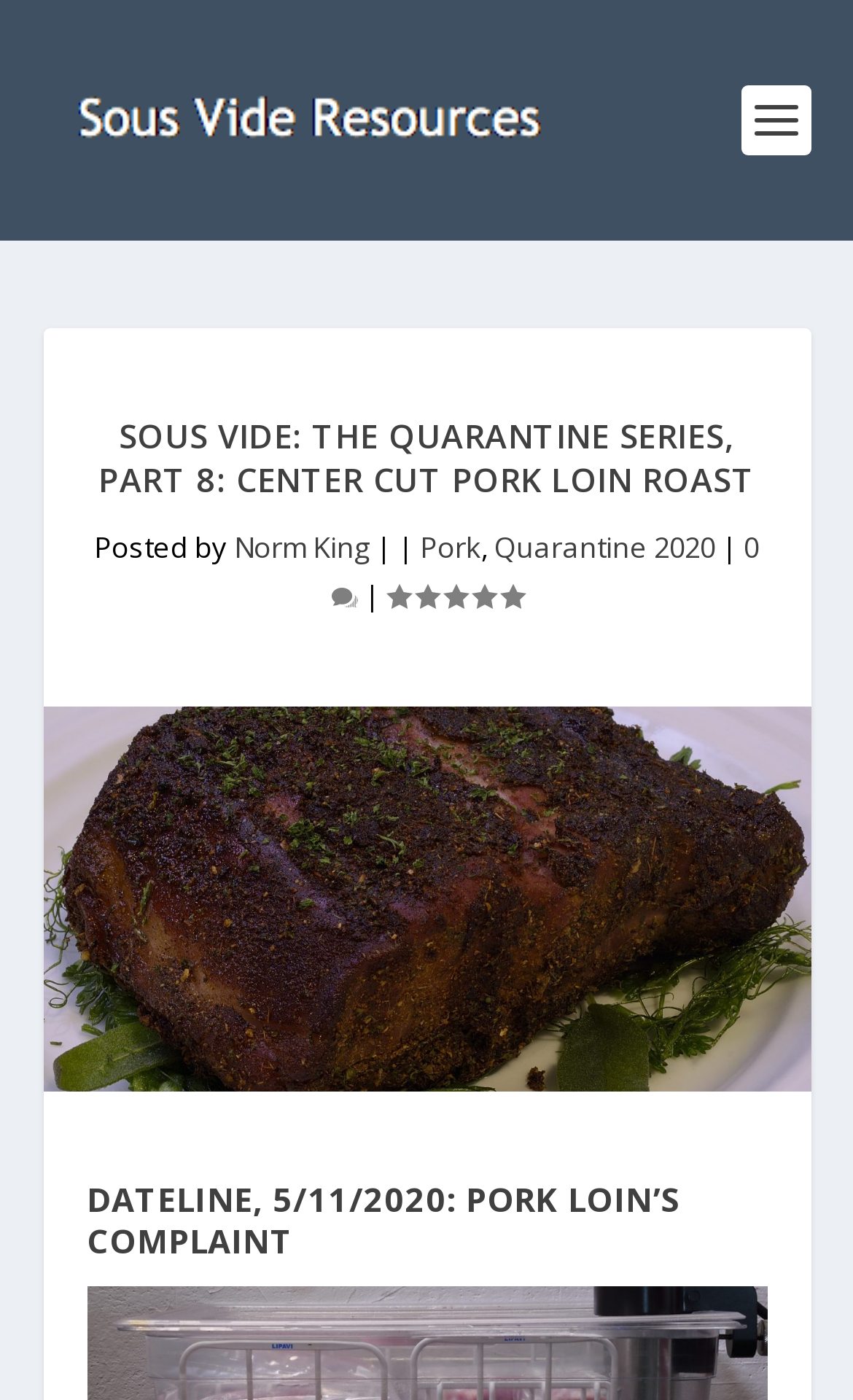What are the categories of this article?
Using the image as a reference, answer with just one word or a short phrase.

Pork, Quarantine 2020